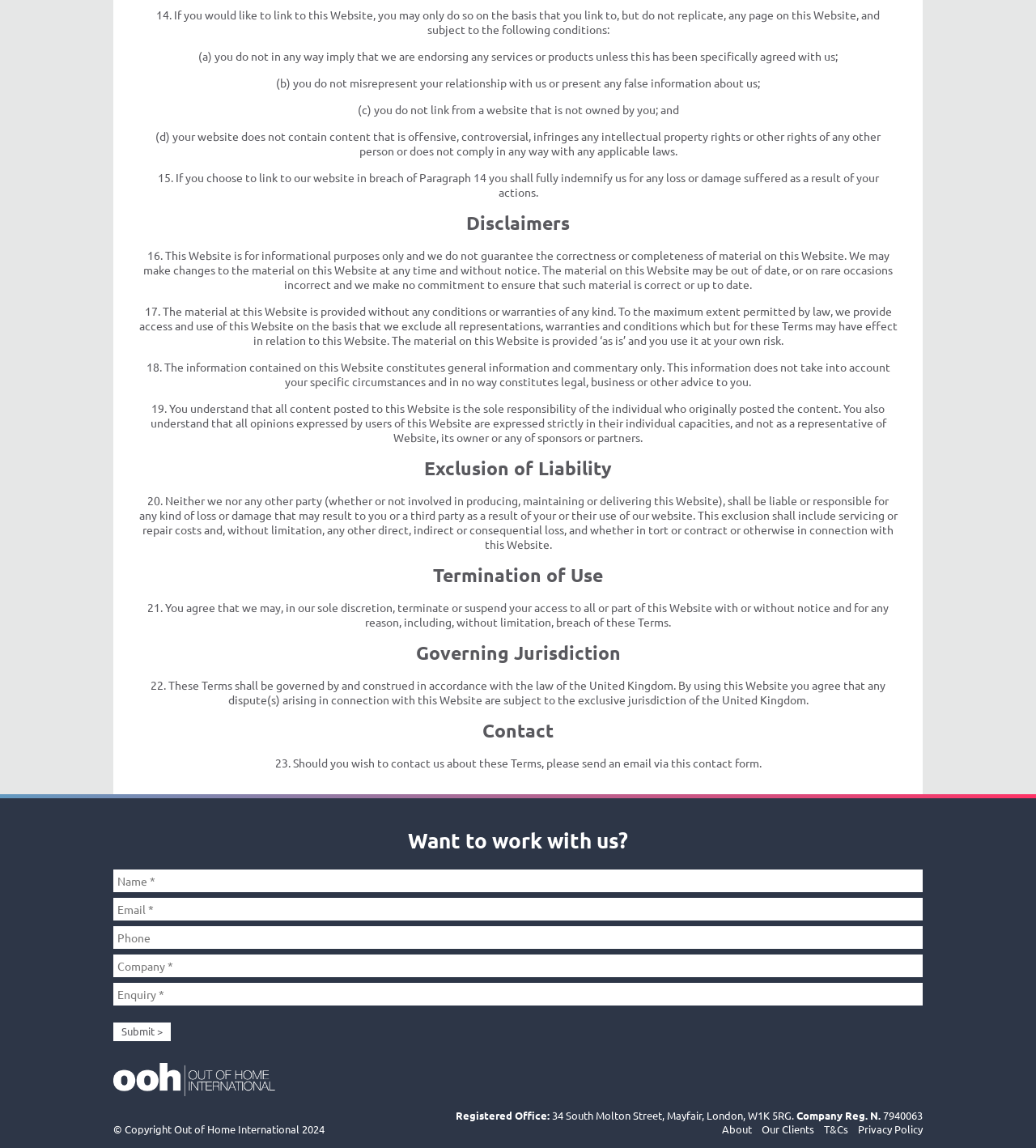What is the purpose of the website?
Please provide a comprehensive and detailed answer to the question.

The website is for informational purposes only, as stated in paragraph 16, and does not guarantee the correctness or completeness of material on the website.